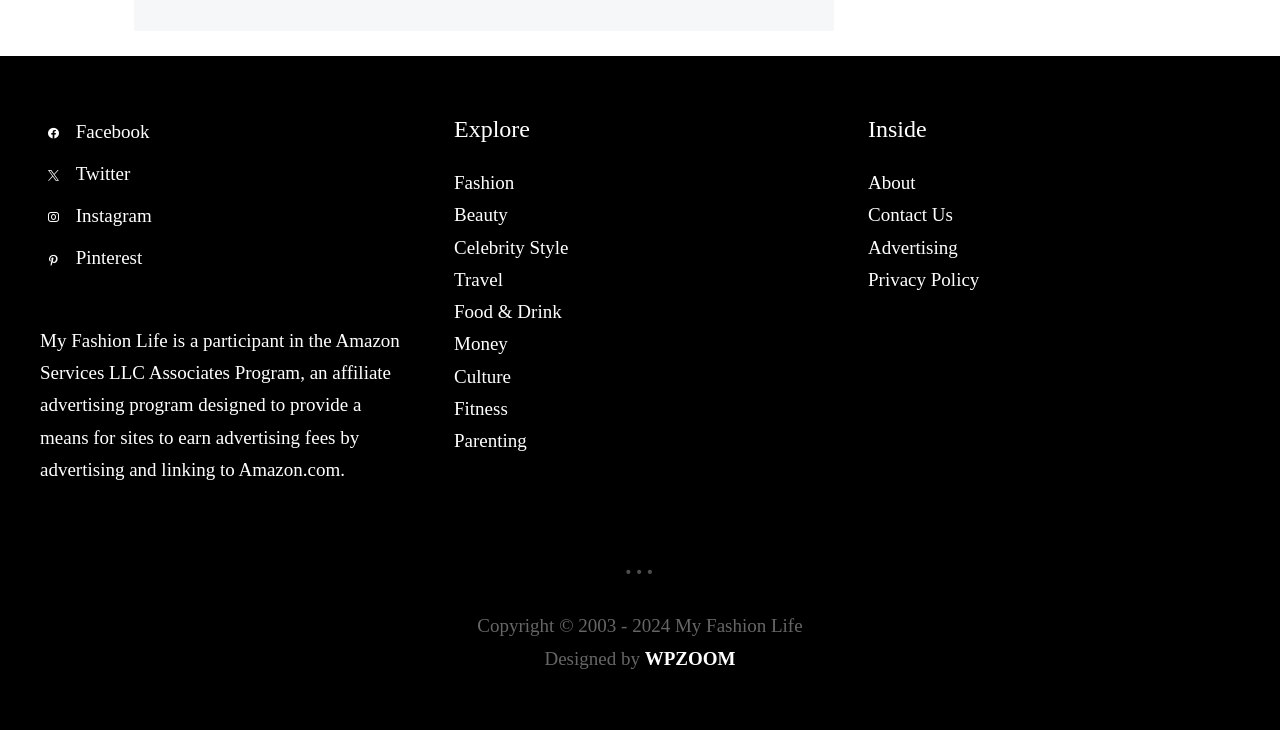Indicate the bounding box coordinates of the element that must be clicked to execute the instruction: "Check Copyright Information". The coordinates should be given as four float numbers between 0 and 1, i.e., [left, top, right, bottom].

[0.373, 0.843, 0.627, 0.872]